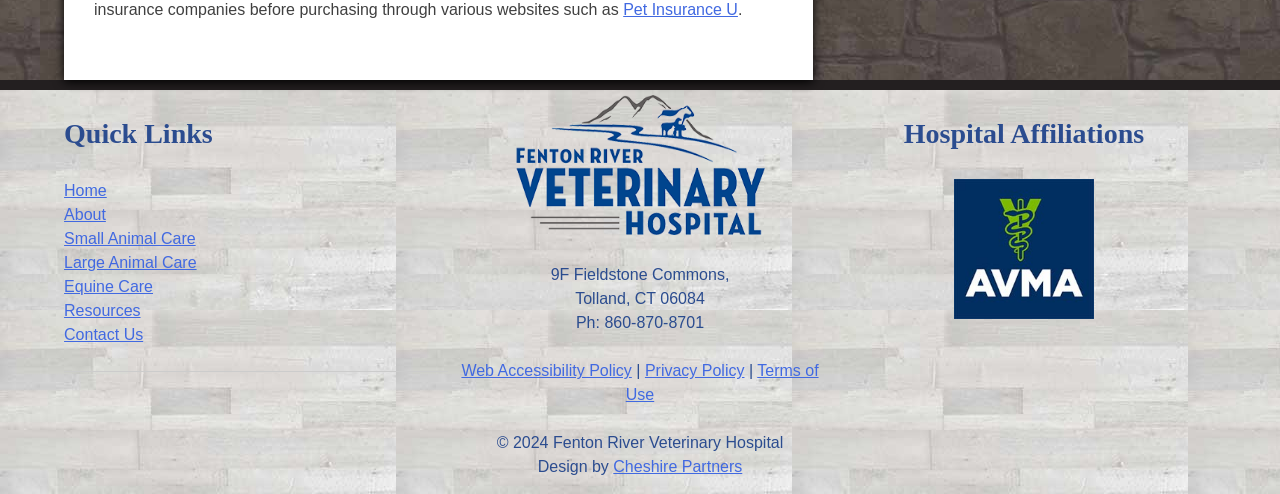Identify the bounding box coordinates of the area that should be clicked in order to complete the given instruction: "View Small Animal Care". The bounding box coordinates should be four float numbers between 0 and 1, i.e., [left, top, right, bottom].

[0.05, 0.465, 0.153, 0.499]